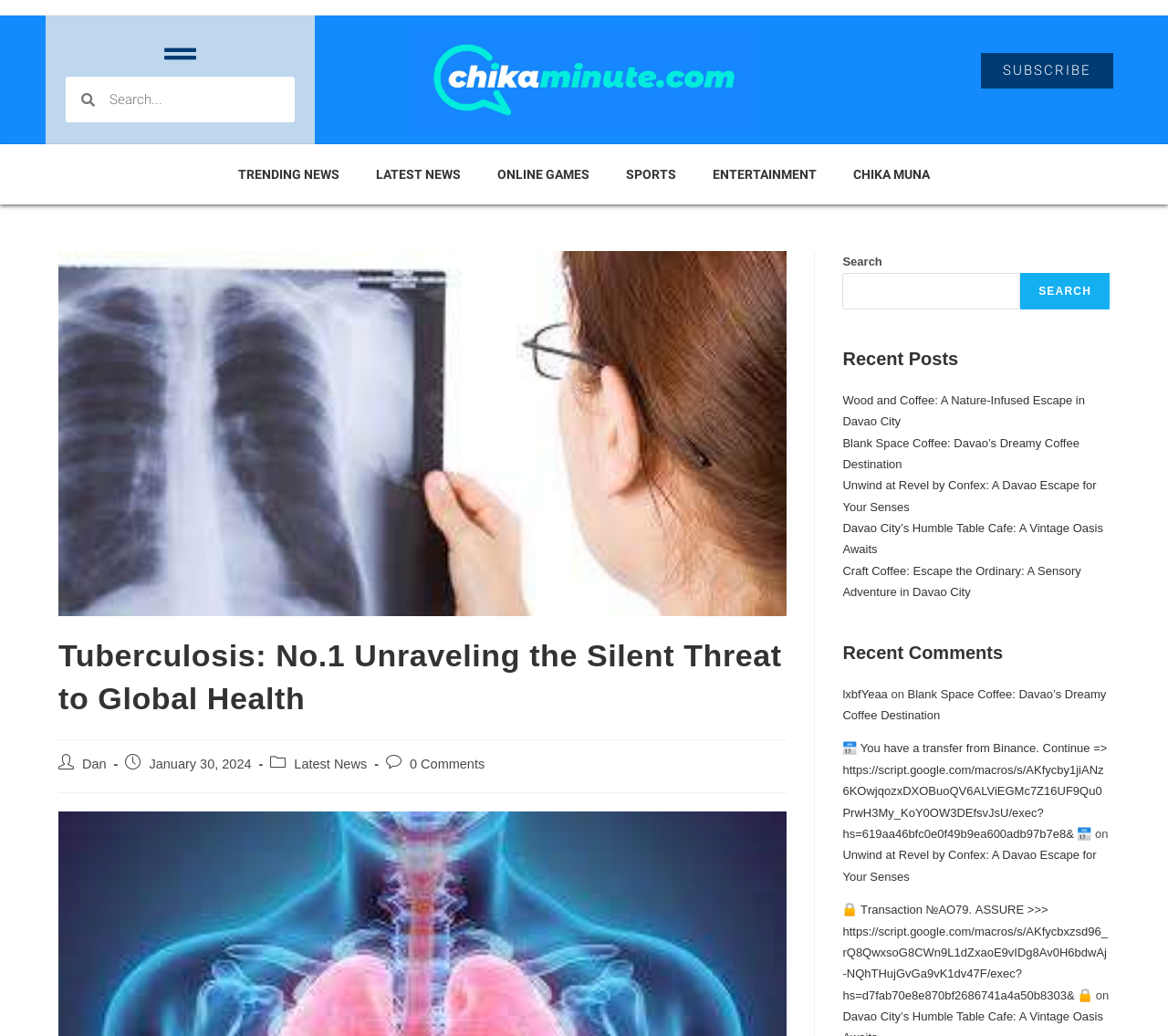What is the category of the link 'Wood and Coffee: A Nature-Infused Escape in Davao City'?
Based on the image, answer the question in a detailed manner.

The link 'Wood and Coffee: A Nature-Infused Escape in Davao City' is located under the heading 'Recent Posts', which suggests that it belongs to this category.